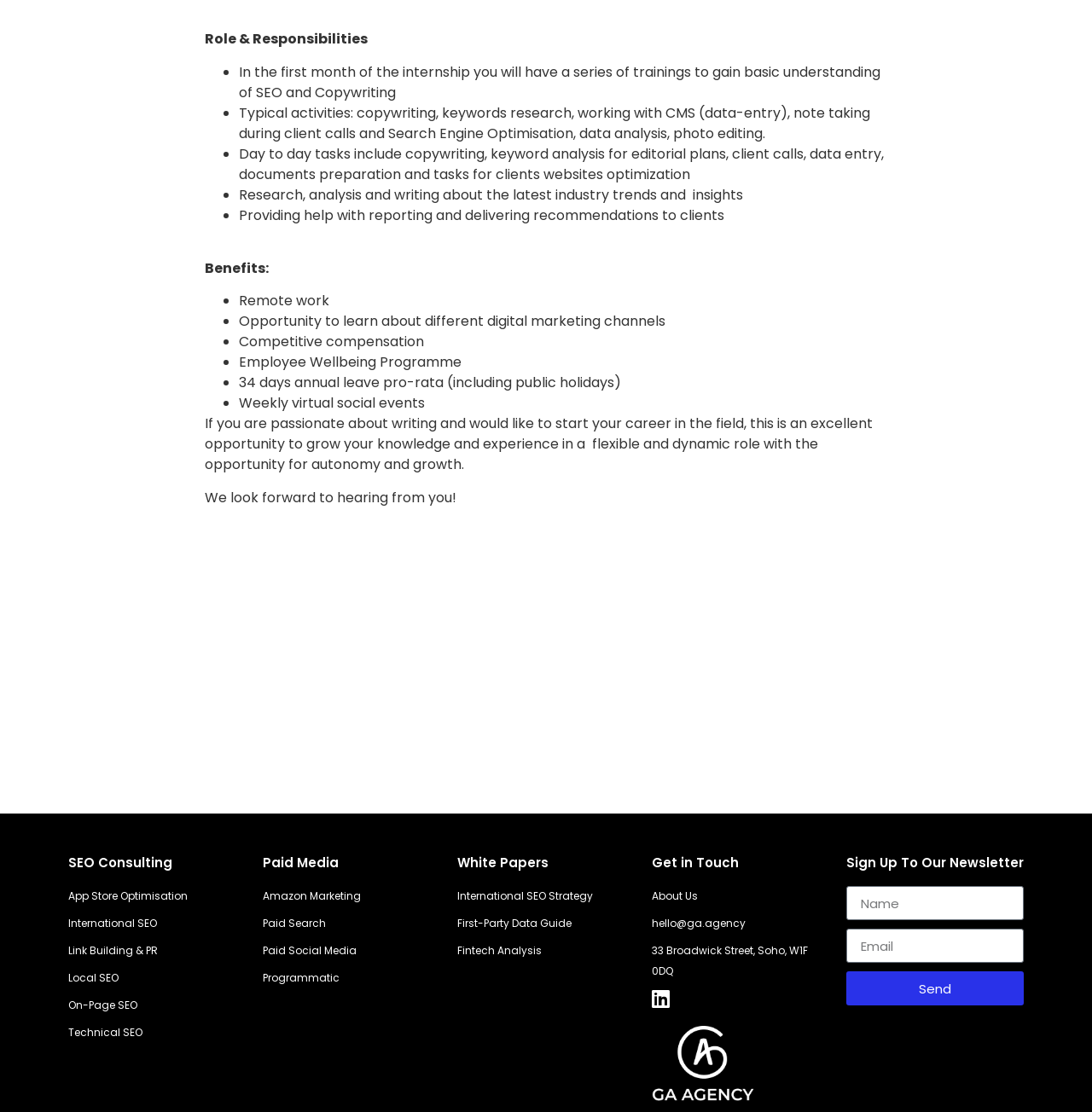Look at the image and answer the question in detail:
What is the topic of the research and analysis task?

According to the webpage, one of the tasks of the intern is to research, analyze, and write about the latest industry trends and insights.